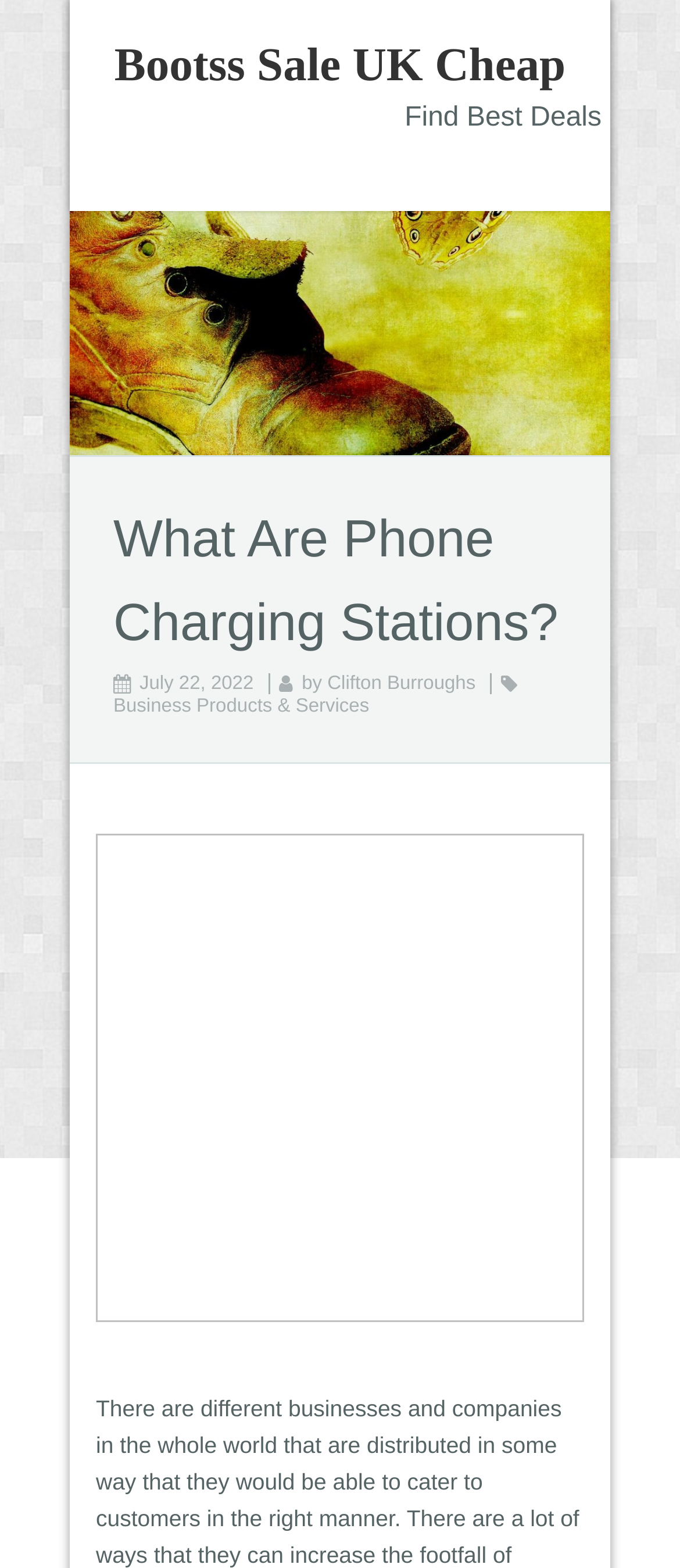Respond with a single word or short phrase to the following question: 
What is the main topic of the article?

Phone Charging Stations